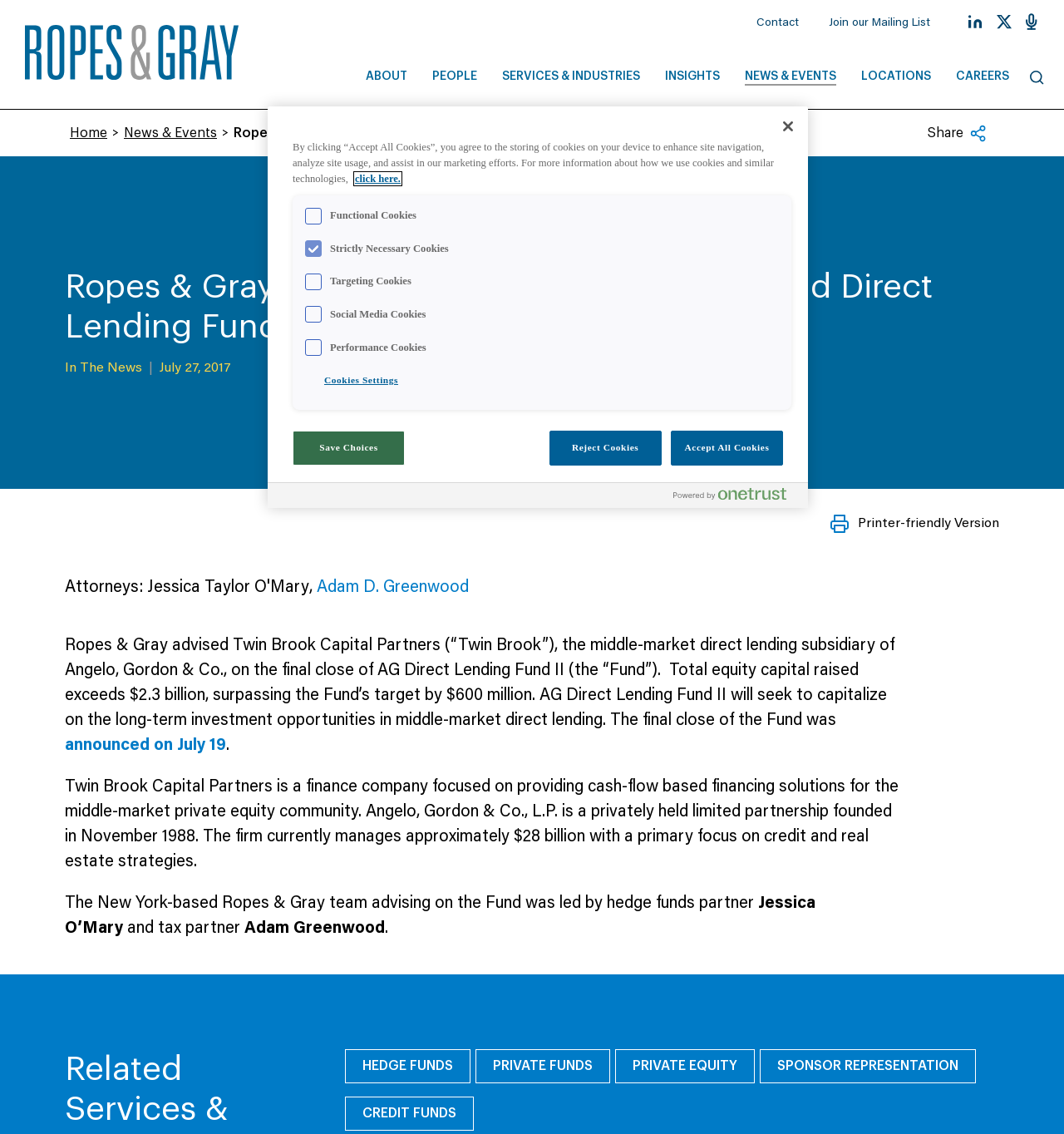Using the information in the image, give a detailed answer to the following question: What is the name of the fund?

I found the answer by reading the text in the main content area of the webpage, which mentions 'AG Direct Lending Fund II' as the name of the fund.